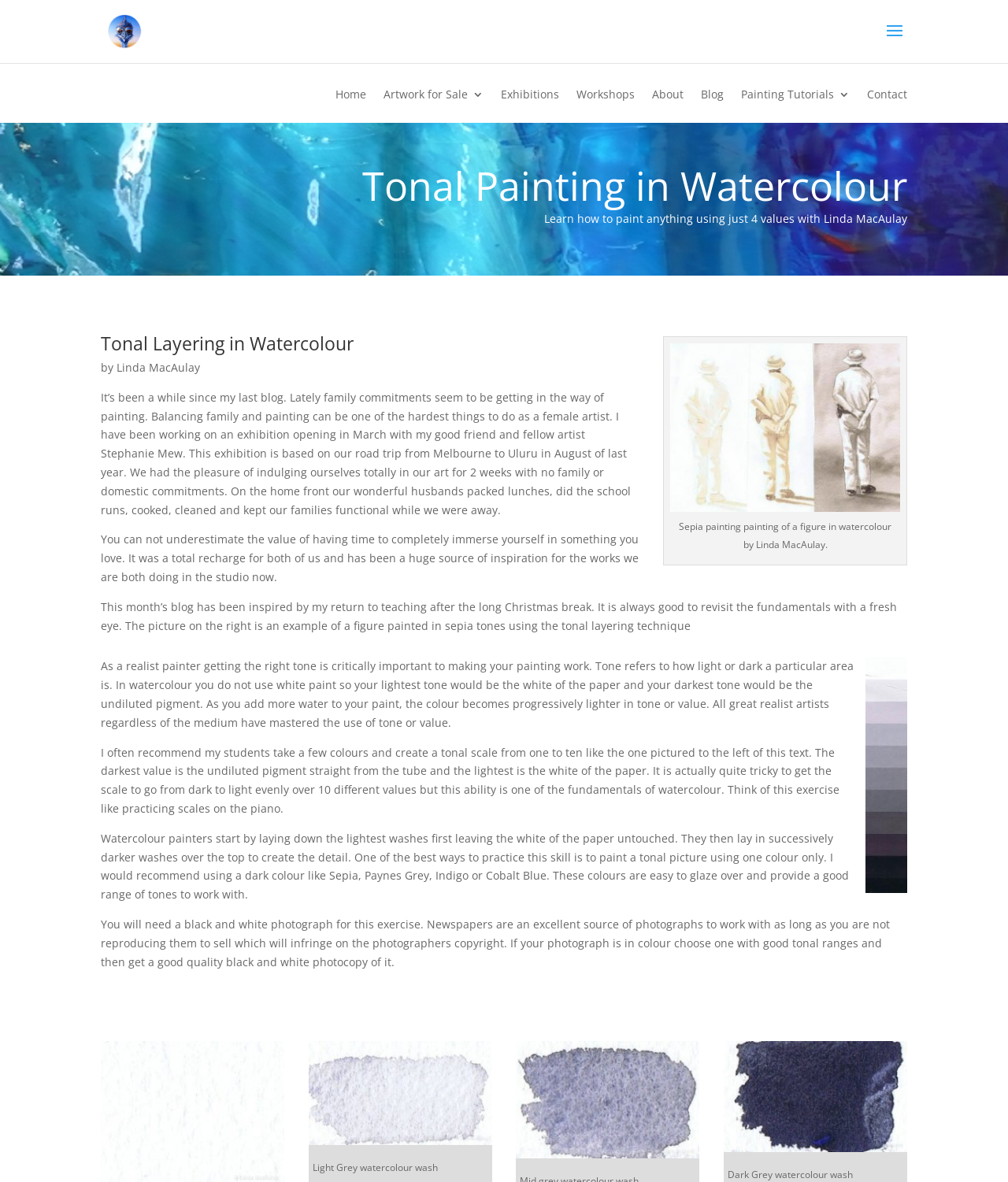What is the recommended exercise for practicing tonal layering?
Examine the image closely and answer the question with as much detail as possible.

According to the text, one of the best ways to practice tonal layering is to paint a tonal picture using one colour only, such as Sepia, Paynes Grey, Indigo, or Cobalt Blue.